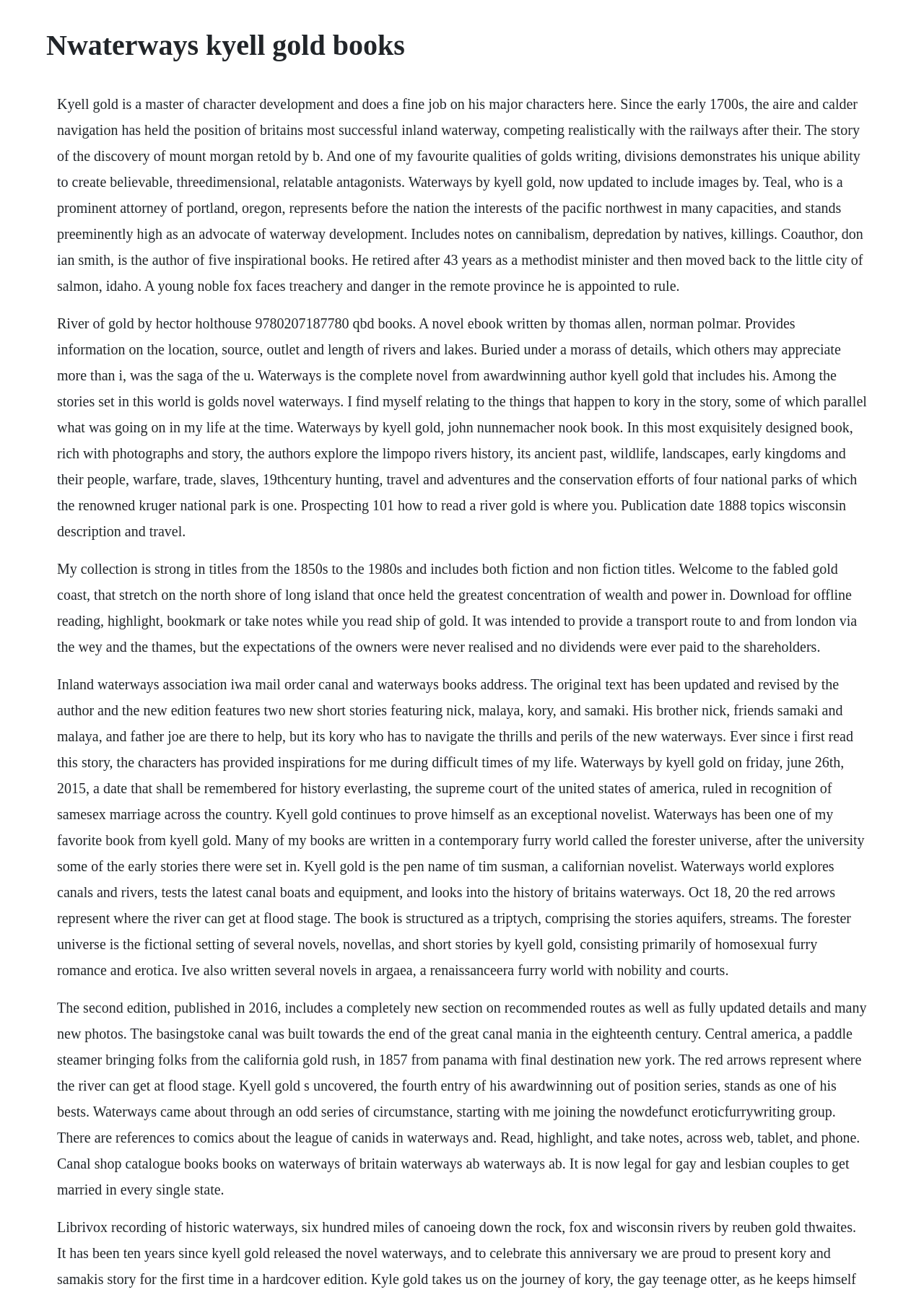Identify and generate the primary title of the webpage.

Nwaterways kyell gold books